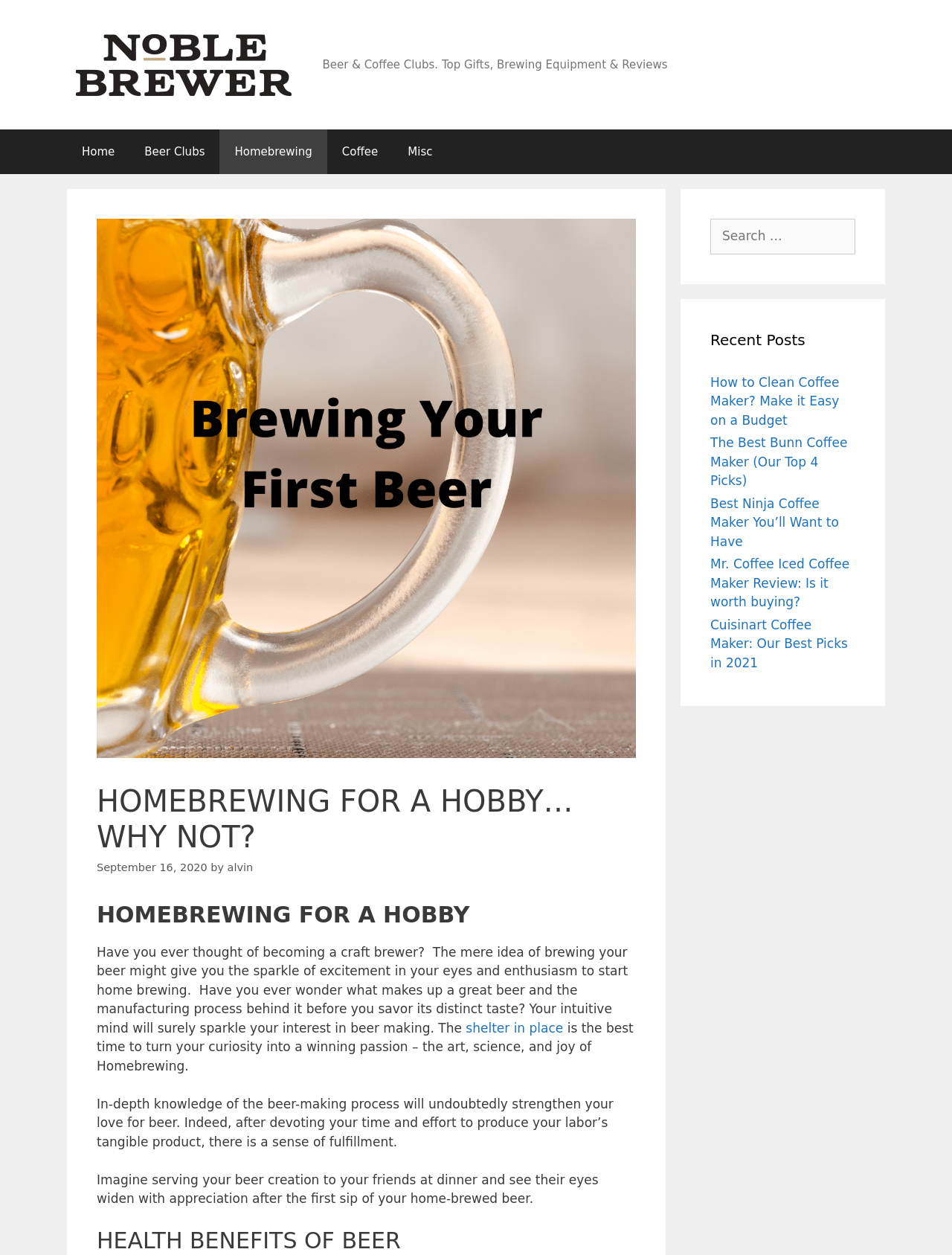How many recent posts are listed on the webpage?
Carefully analyze the image and provide a detailed answer to the question.

The webpage lists five recent posts, which are 'How to Clean Coffee Maker? Make it Easy on a Budget', 'The Best Bunn Coffee Maker (Our Top 4 Picks)', 'Best Ninja Coffee Maker You’ll Want to Have', 'Mr. Coffee Iced Coffee Maker Review: Is it worth buying?', and 'Cuisinart Coffee Maker: Our Best Picks in 2021'.